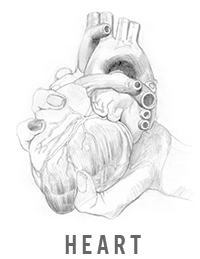What is written below the illustration?
Please use the image to provide an in-depth answer to the question.

Upon examining the image, I see that below the detailed sketch of the heart, there is a bold, yet understated font that prominently displays the word 'HEART', which adds to the emotional resonance of the image.